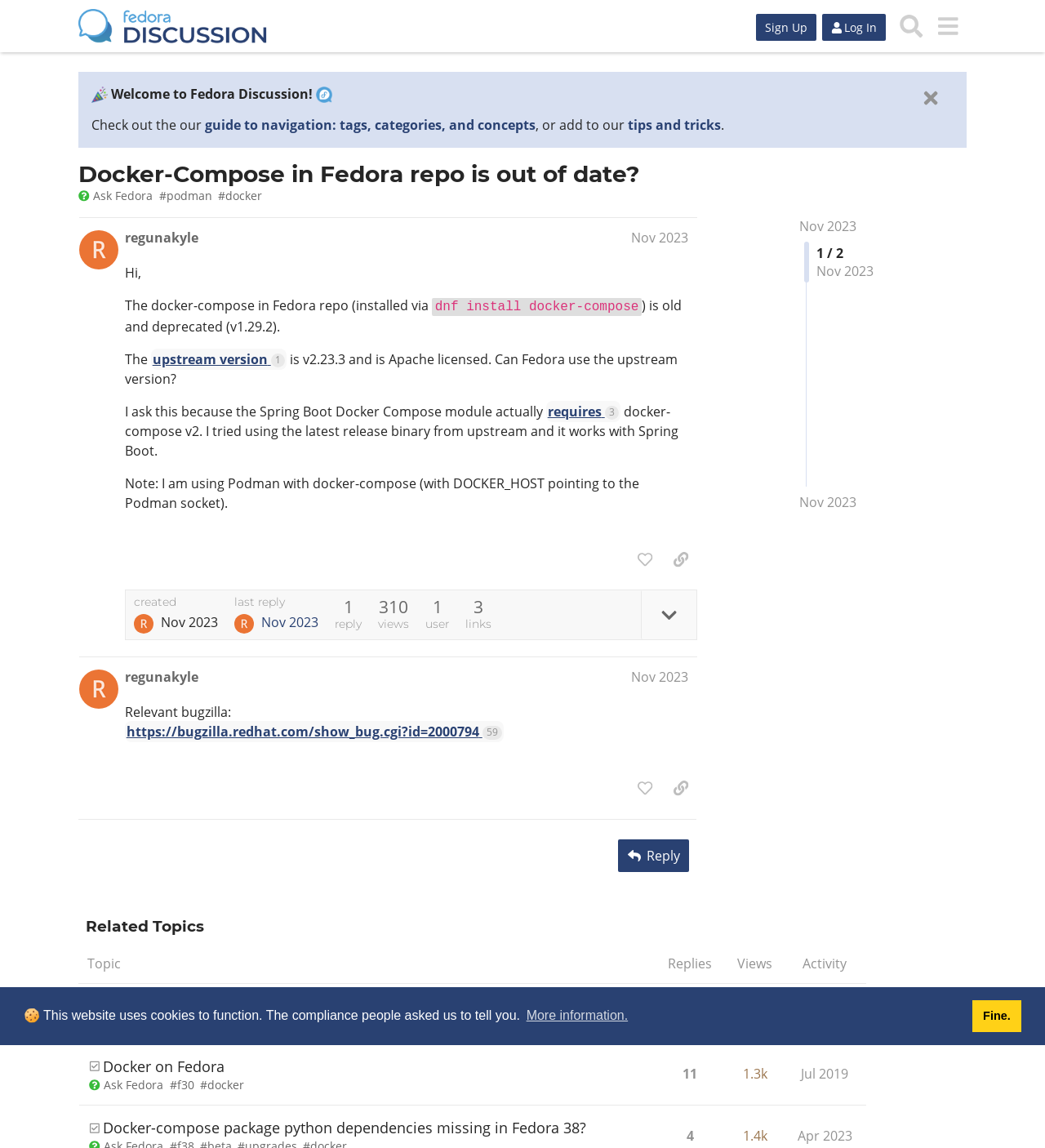How many views does the first post have?
Based on the screenshot, answer the question with a single word or phrase.

310